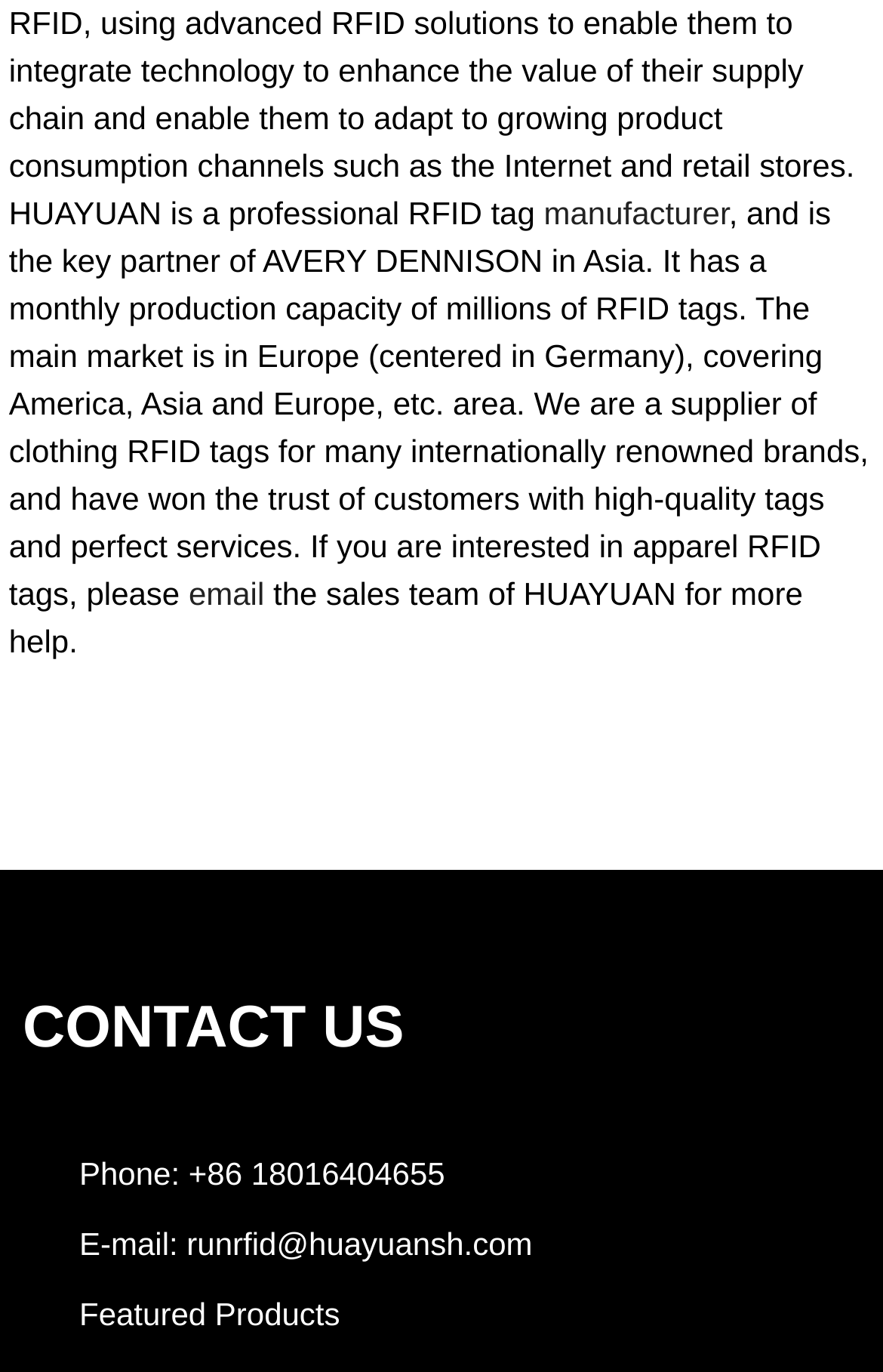Determine the bounding box coordinates of the UI element that matches the following description: "email". The coordinates should be four float numbers between 0 and 1 in the format [left, top, right, bottom].

[0.214, 0.419, 0.309, 0.446]